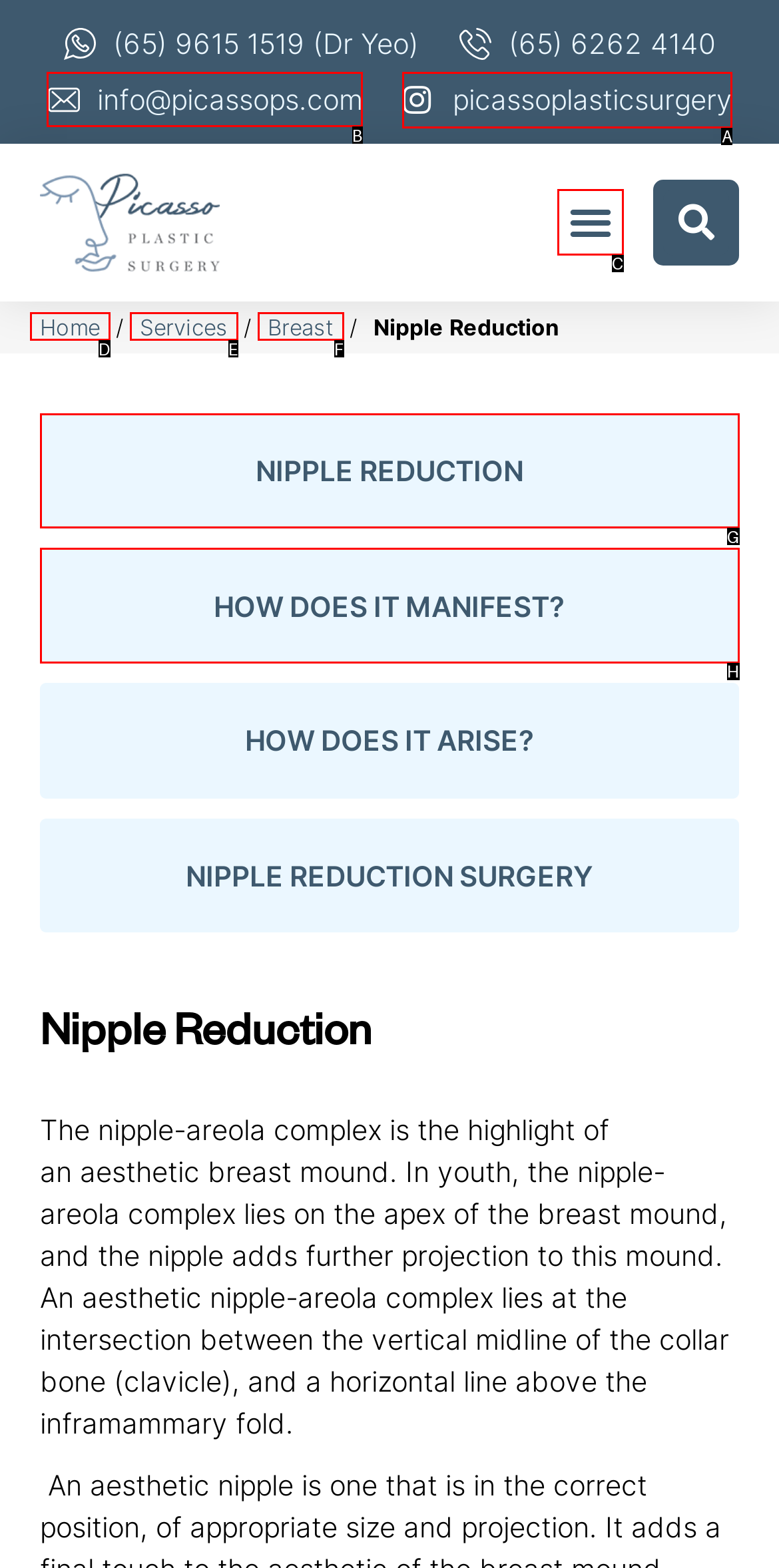Point out the option that needs to be clicked to fulfill the following instruction: Send an email
Answer with the letter of the appropriate choice from the listed options.

B